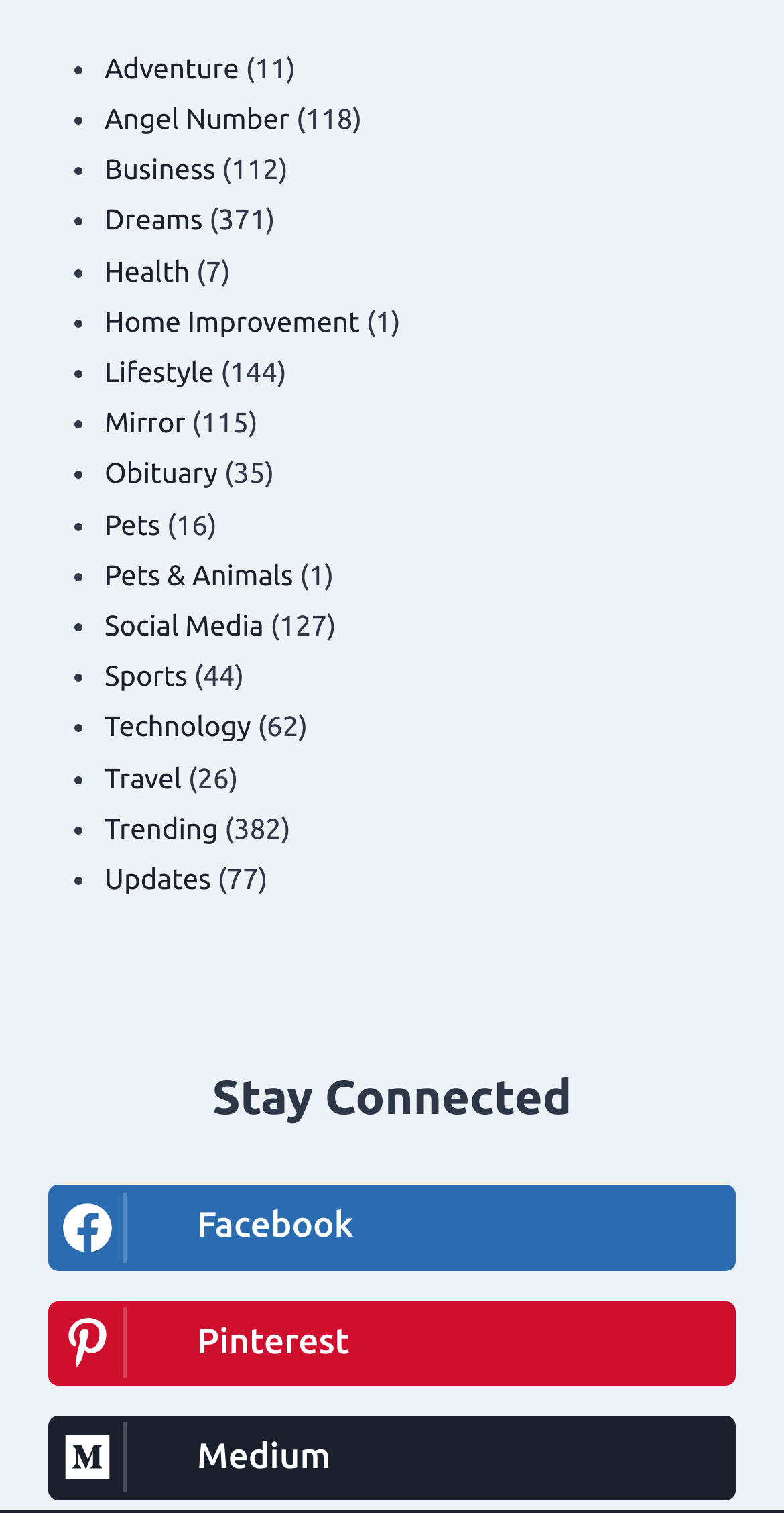What is the purpose of the 'Stay Connected' section?
Please use the image to deliver a detailed and complete answer.

The 'Stay Connected' section is located at the bottom of the page and contains links to the website's social media profiles. This suggests that the purpose of this section is to allow users to connect with the website on social media platforms.